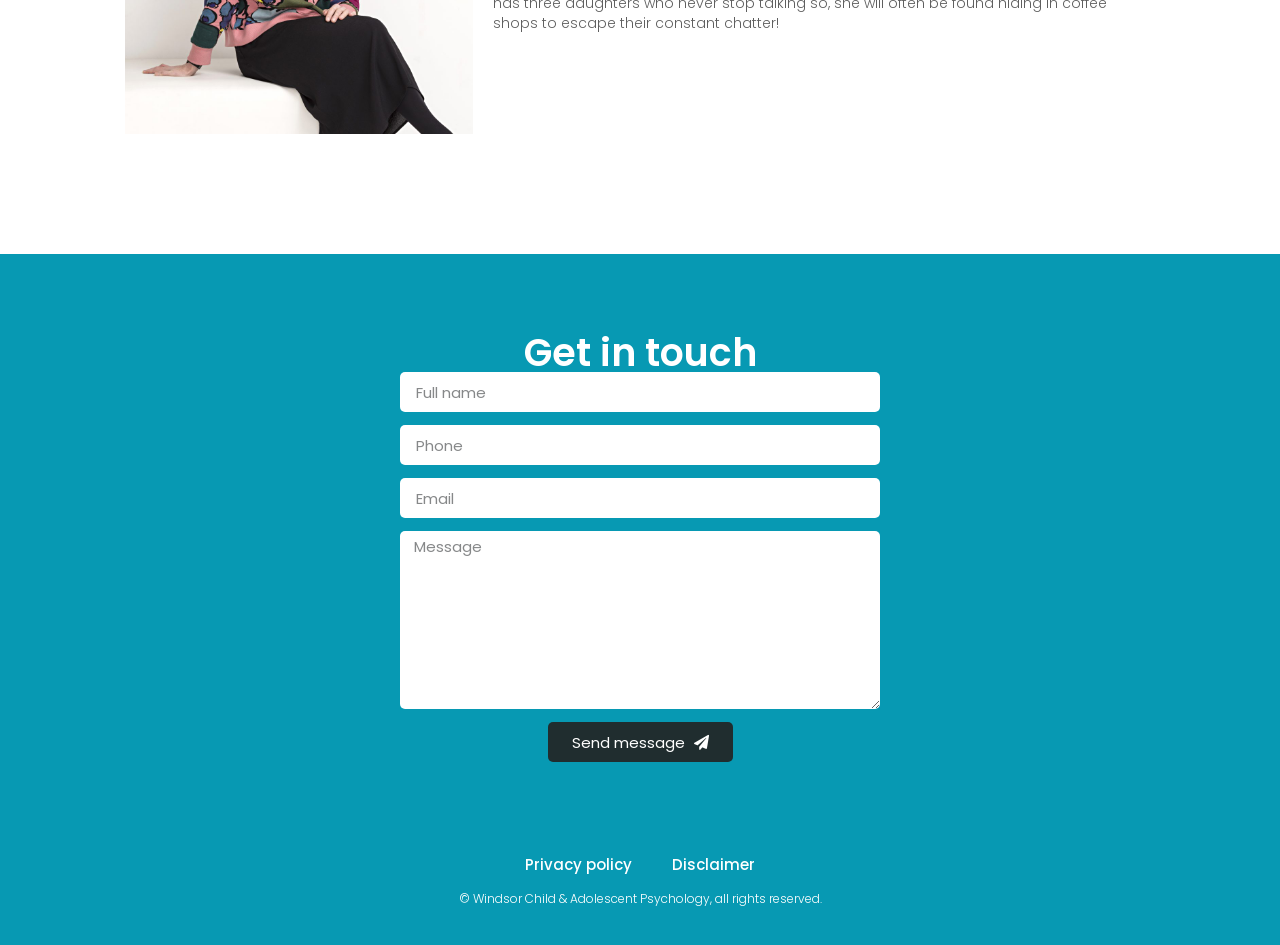What is the content of the footer section?
Using the information from the image, give a concise answer in one word or a short phrase.

Copyright information